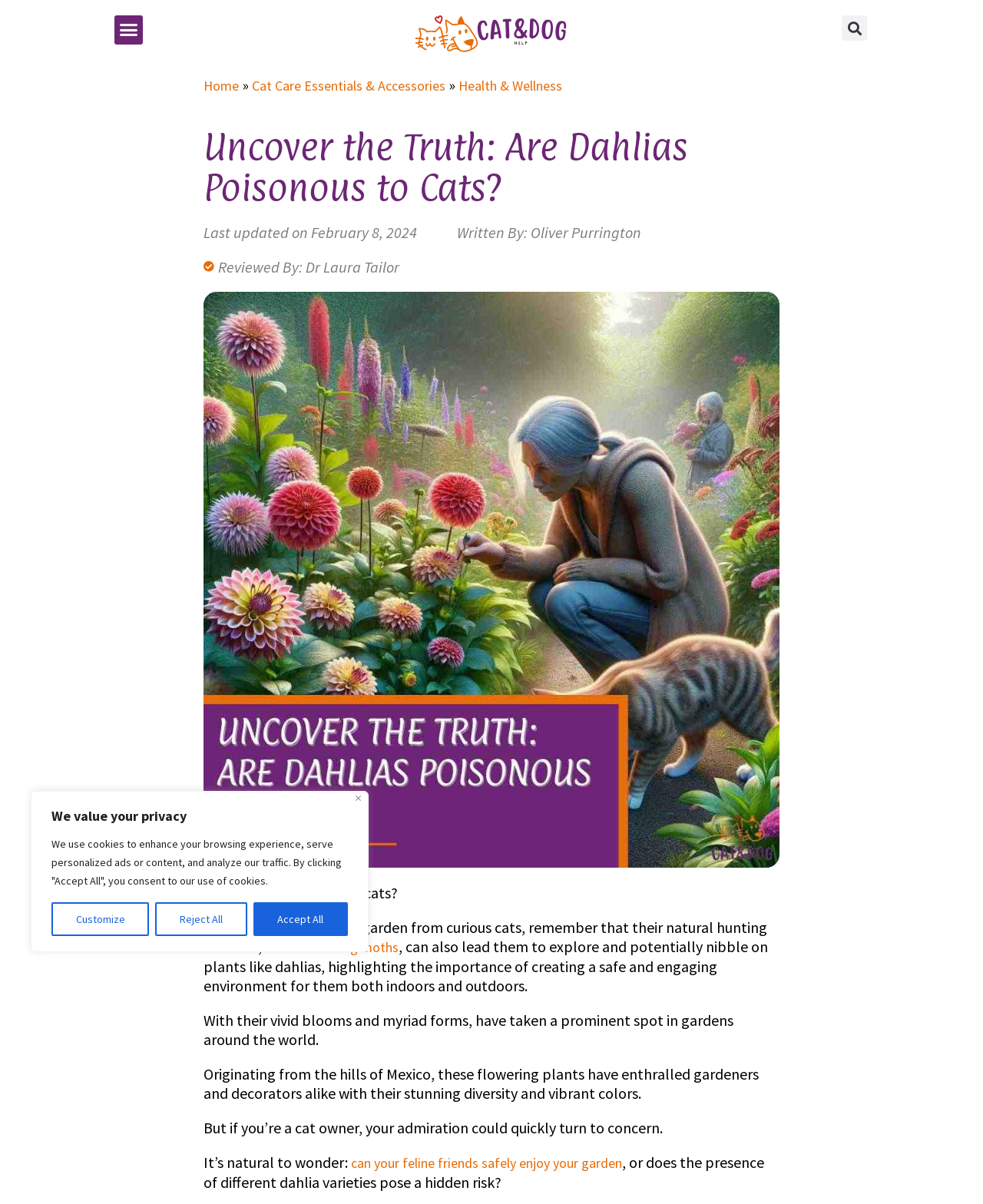Please identify the bounding box coordinates of the region to click in order to complete the task: "Go to the home page". The coordinates must be four float numbers between 0 and 1, specified as [left, top, right, bottom].

[0.207, 0.063, 0.243, 0.078]